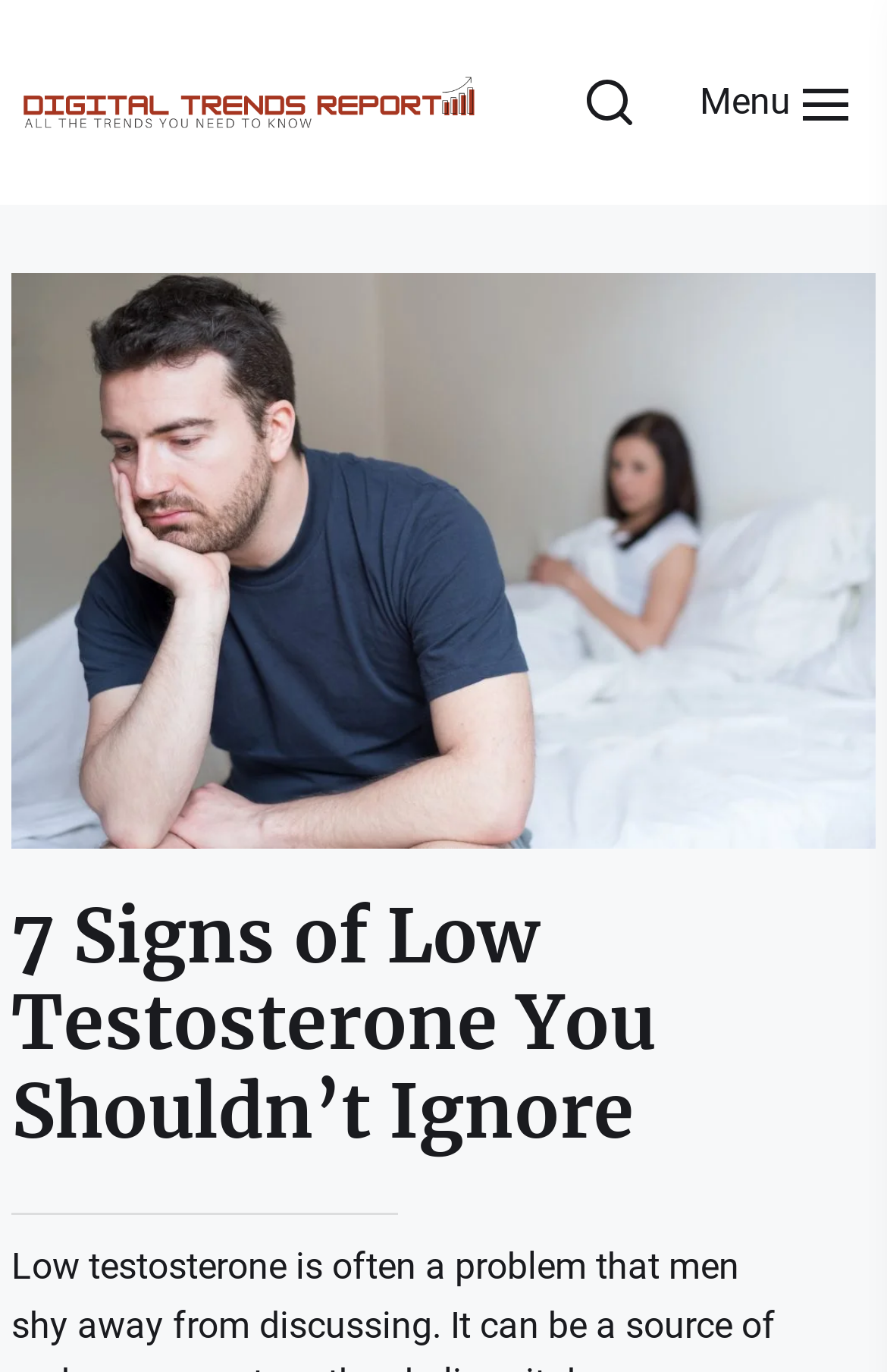Answer with a single word or phrase: 
What is the logo of the website?

Digital Trends Report